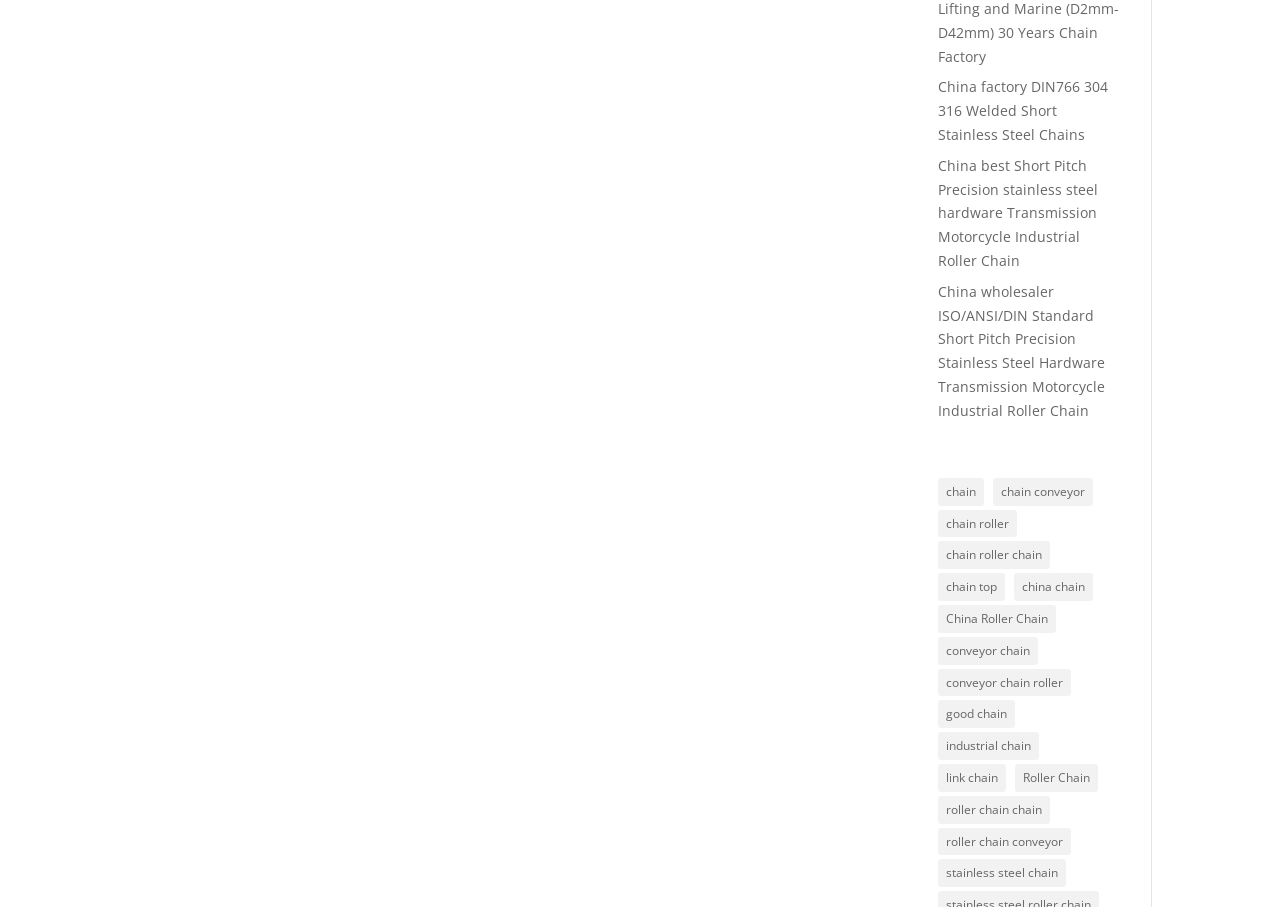What type of products are listed on this webpage?
Please provide a detailed and thorough answer to the question.

Based on the links provided on the webpage, it appears that the webpage is listing various types of chains, including stainless steel chains, roller chains, conveyor chains, and more.